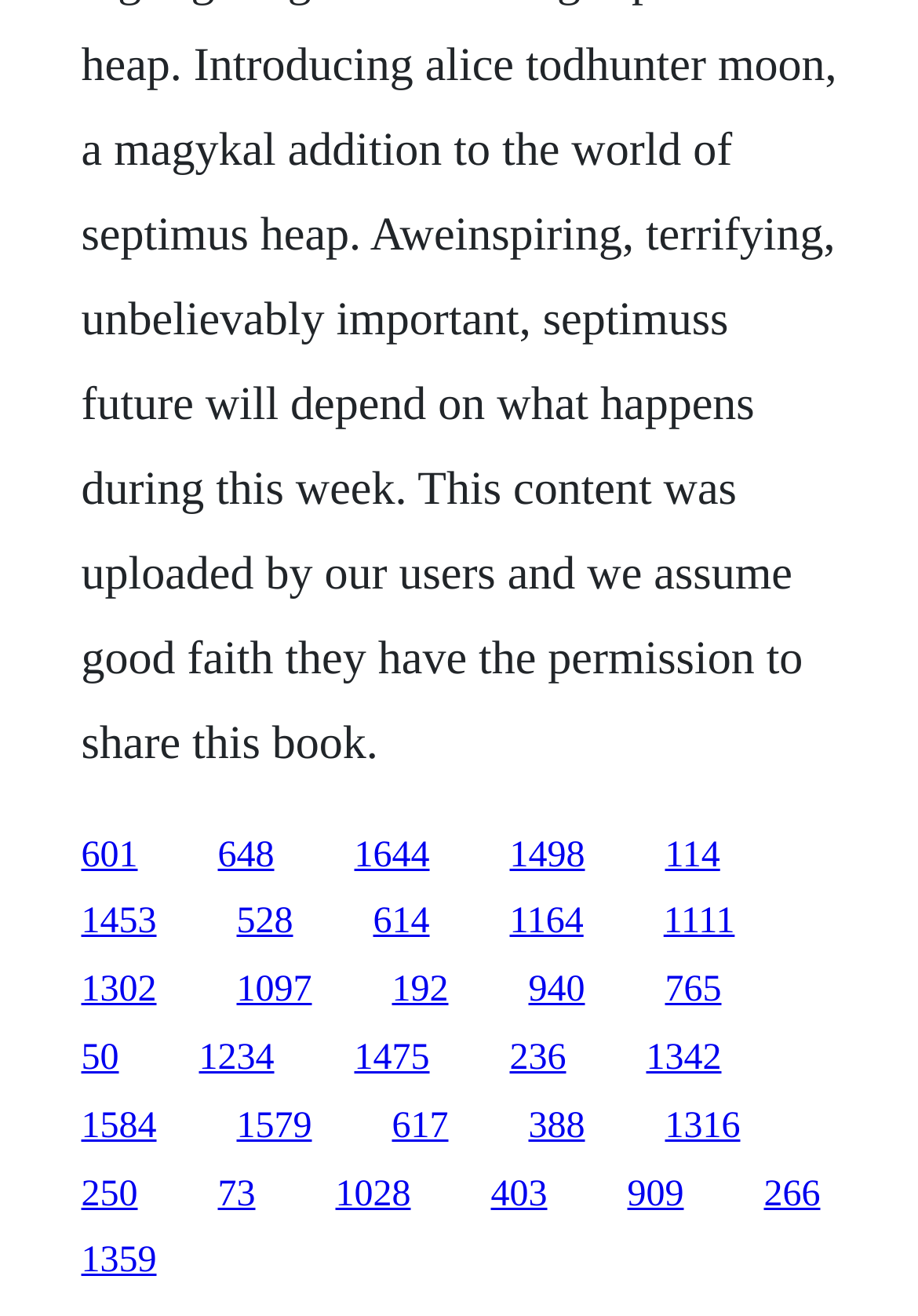For the given element description 1342, determine the bounding box coordinates of the UI element. The coordinates should follow the format (top-left x, top-left y, bottom-right x, bottom-right y) and be within the range of 0 to 1.

[0.704, 0.789, 0.786, 0.819]